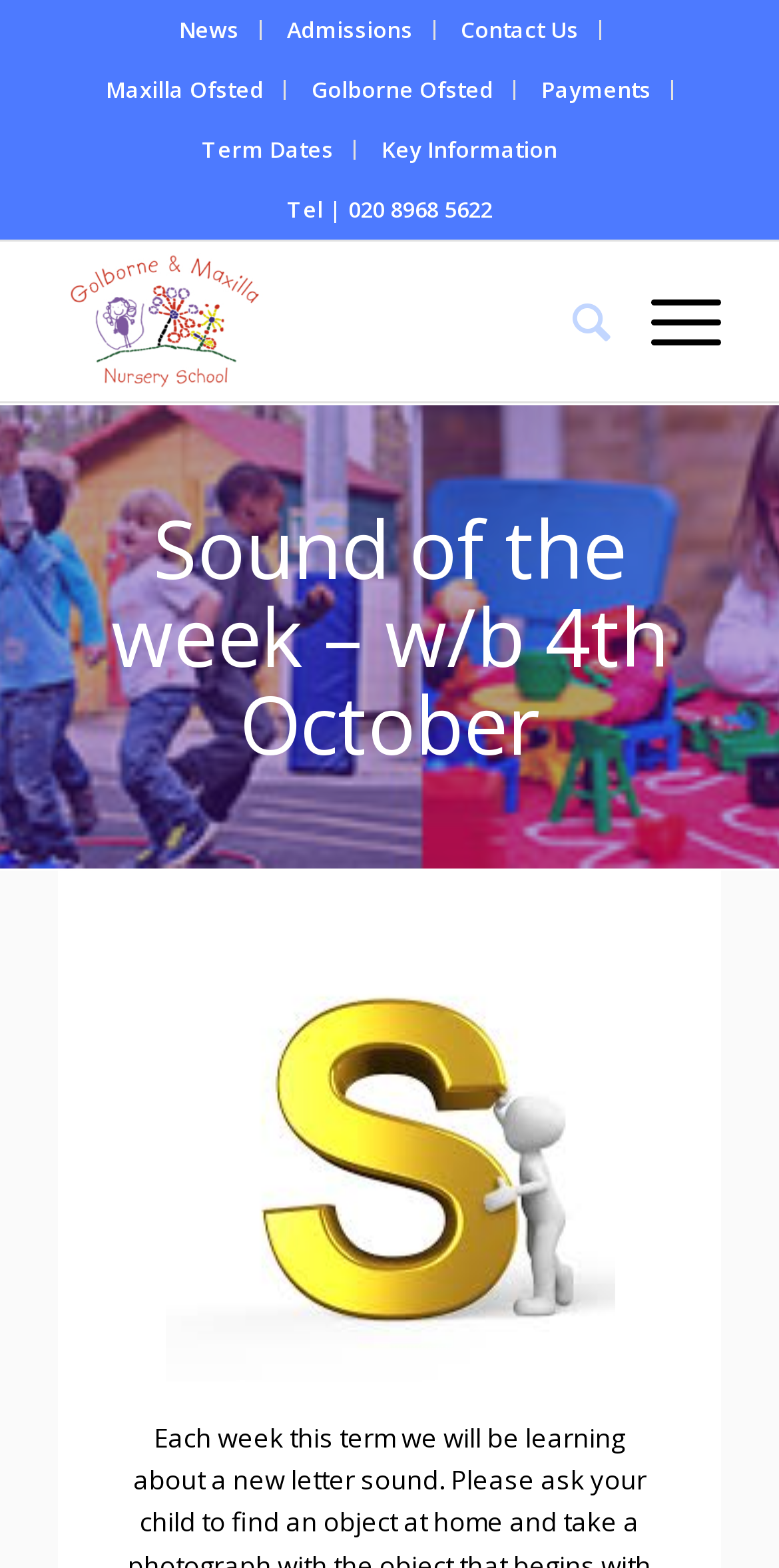How many menu items are there?
Provide a comprehensive and detailed answer to the question.

I counted the number of menu items by looking at the menu items listed under the 'menu' element, which includes 'News', 'Admissions', 'Contact Us', 'Maxilla Ofsted', 'Golborne Ofsted', 'Payments', 'Term Dates', 'Key Information', and 'Search'.